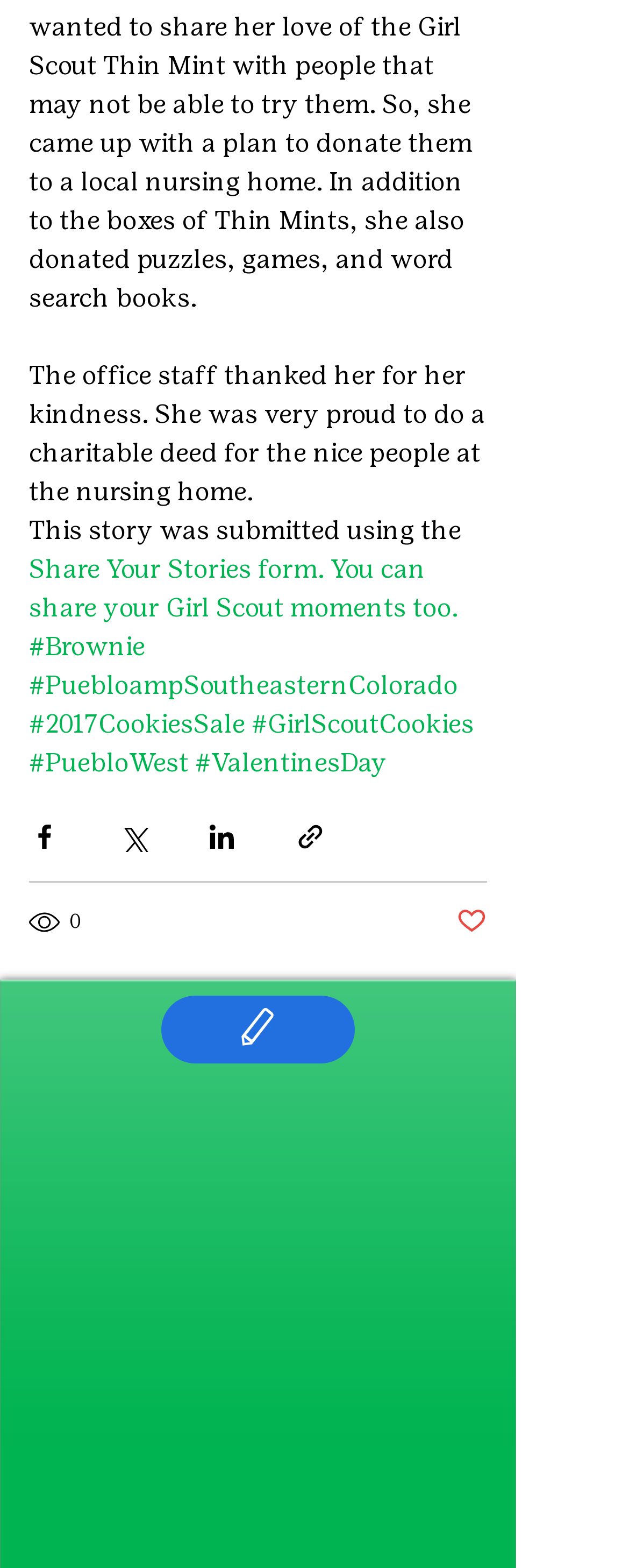Extract the bounding box coordinates of the UI element described: "aria-label="Share via link"". Provide the coordinates in the format [left, top, right, bottom] with values ranging from 0 to 1.

[0.469, 0.524, 0.518, 0.543]